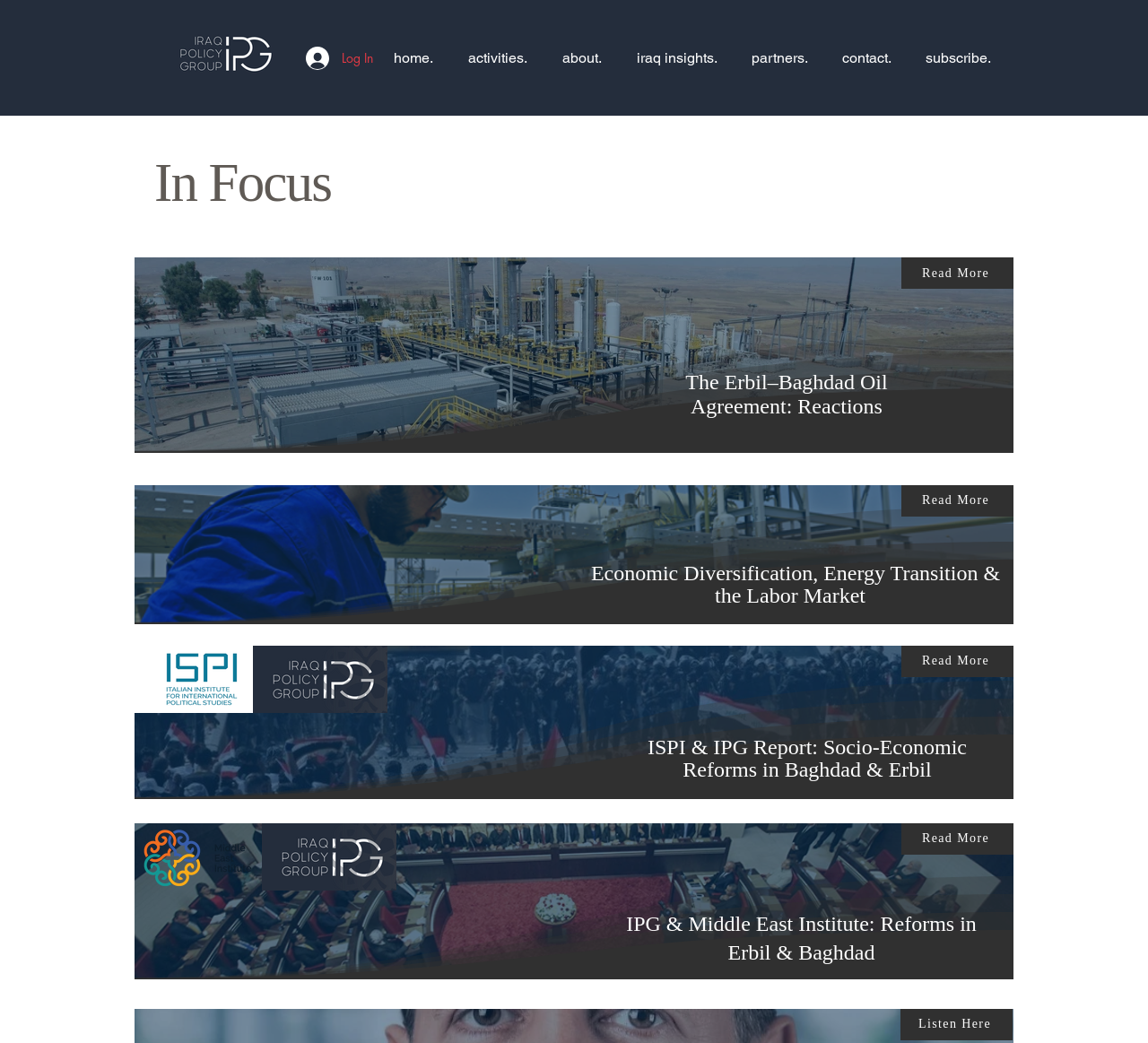Return the bounding box coordinates of the UI element that corresponds to this description: "Exhibitions and Events". The coordinates must be given as four float numbers in the range of 0 and 1, [left, top, right, bottom].

None